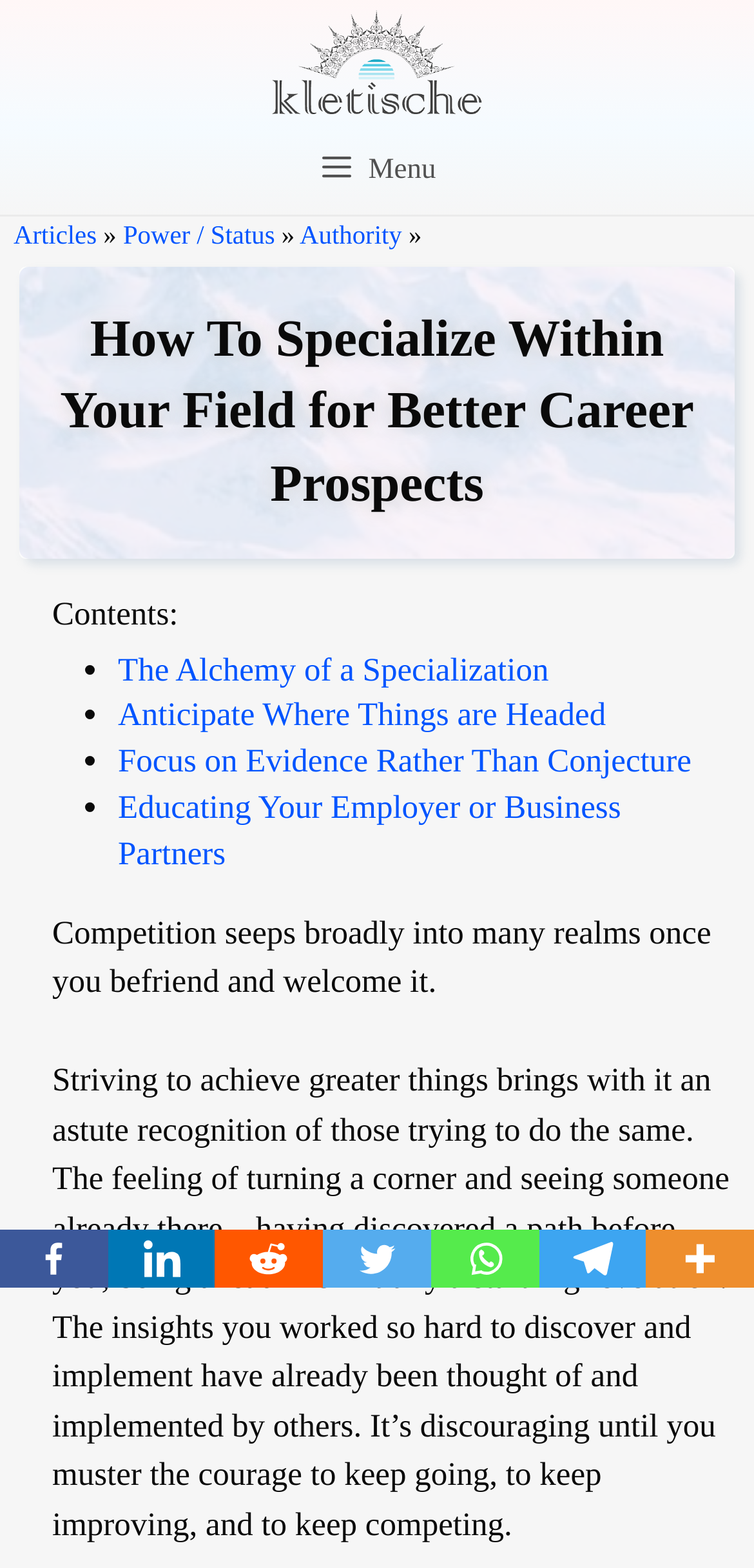How many social media links are at the bottom of the page?
Please give a well-detailed answer to the question.

I counted the number of social media links at the bottom of the page, which are 'Facebook', 'Linkedin', 'Reddit', 'Twitter', 'Whatsapp', 'Telegram', and 'More'. Therefore, there are 7 social media links at the bottom of the page.